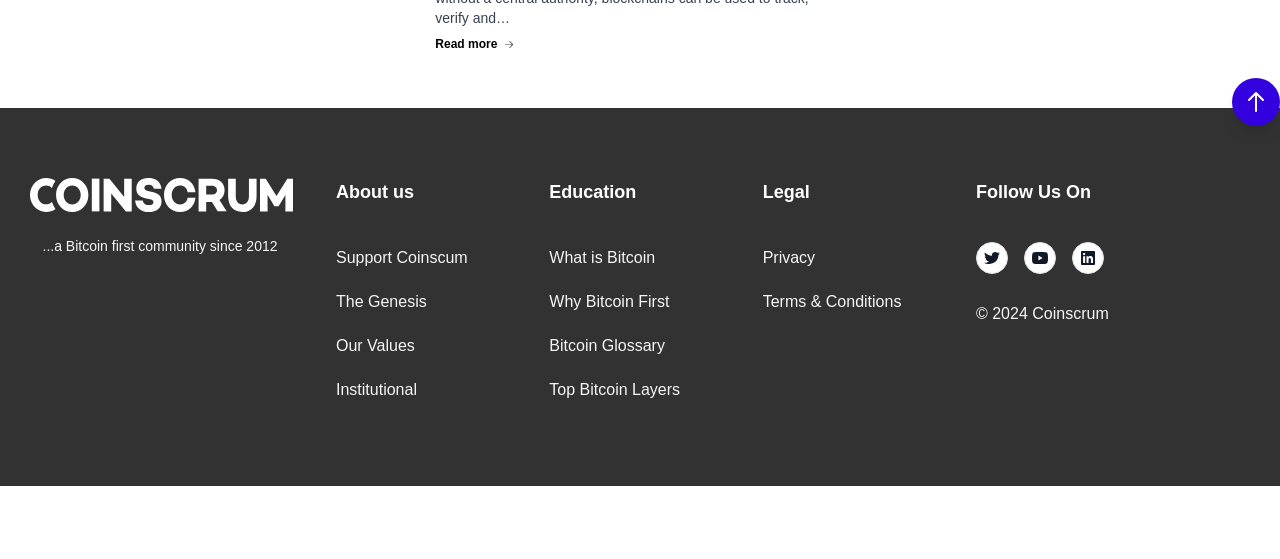Using the element description: "Support Coinscum", determine the bounding box coordinates for the specified UI element. The coordinates should be four float numbers between 0 and 1, [left, top, right, bottom].

[0.262, 0.446, 0.365, 0.476]